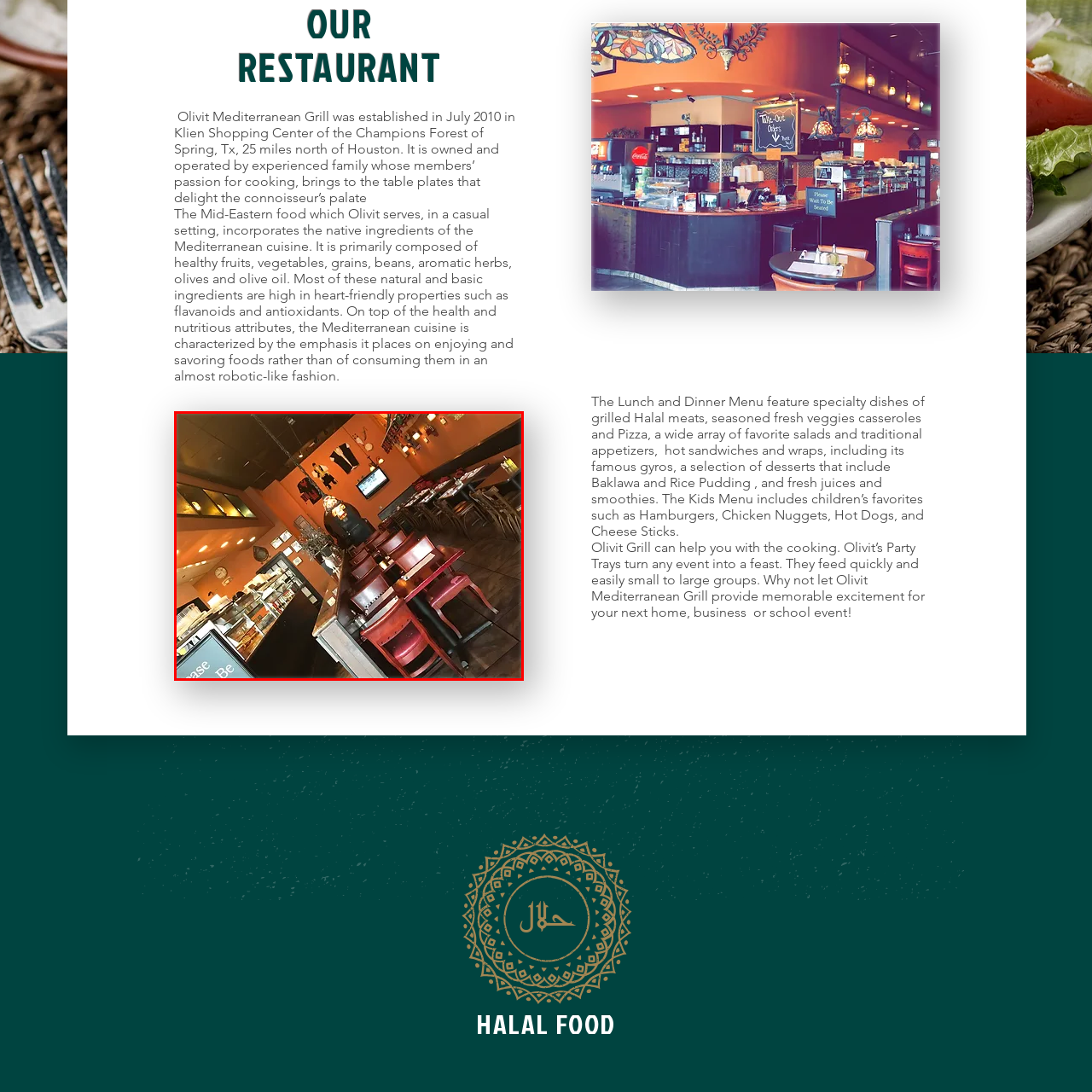Direct your attention to the zone enclosed by the orange box, What is displayed on the LCD screen? 
Give your response in a single word or phrase.

Daily specials or events